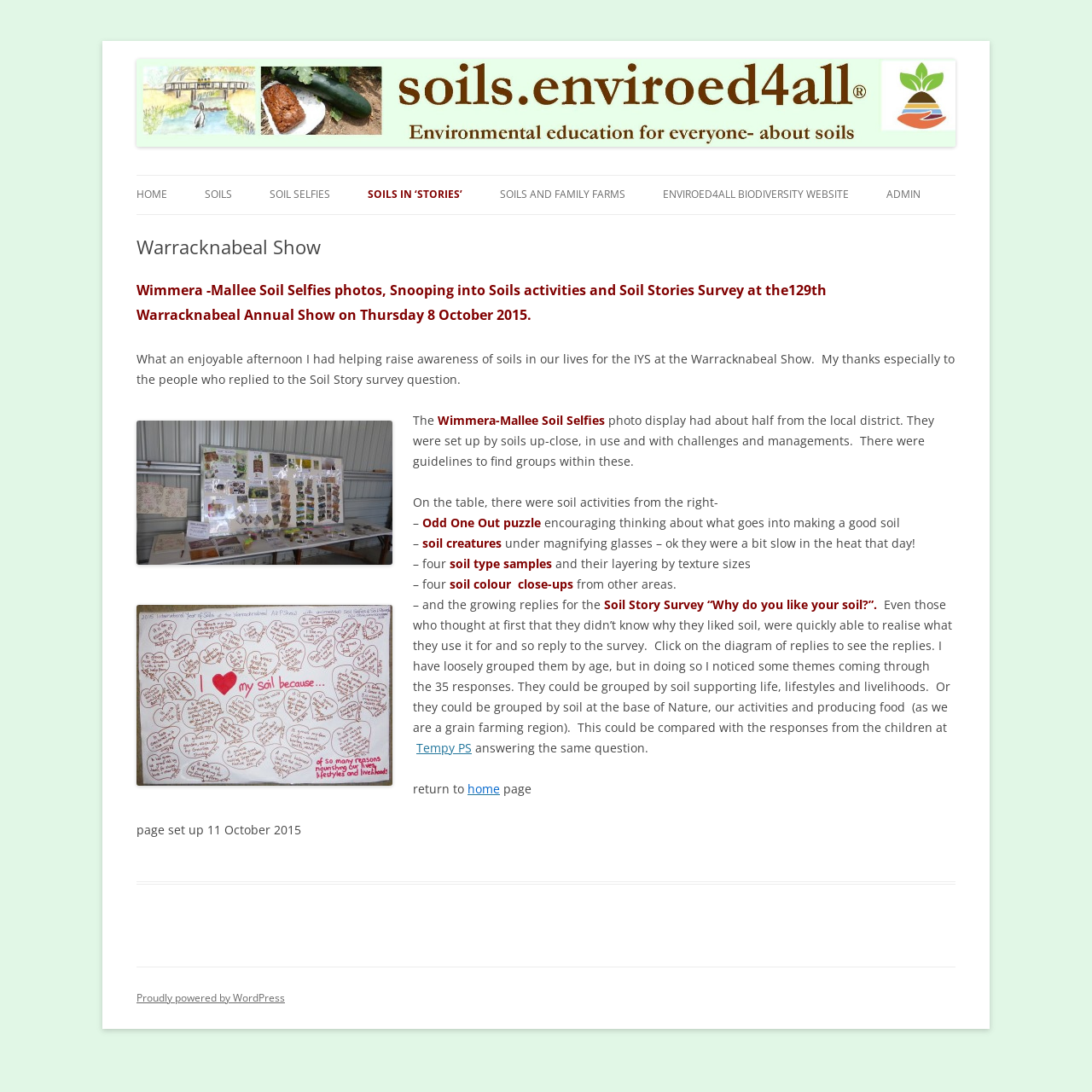Find the bounding box coordinates of the clickable area that will achieve the following instruction: "go to HOME page".

[0.125, 0.161, 0.153, 0.196]